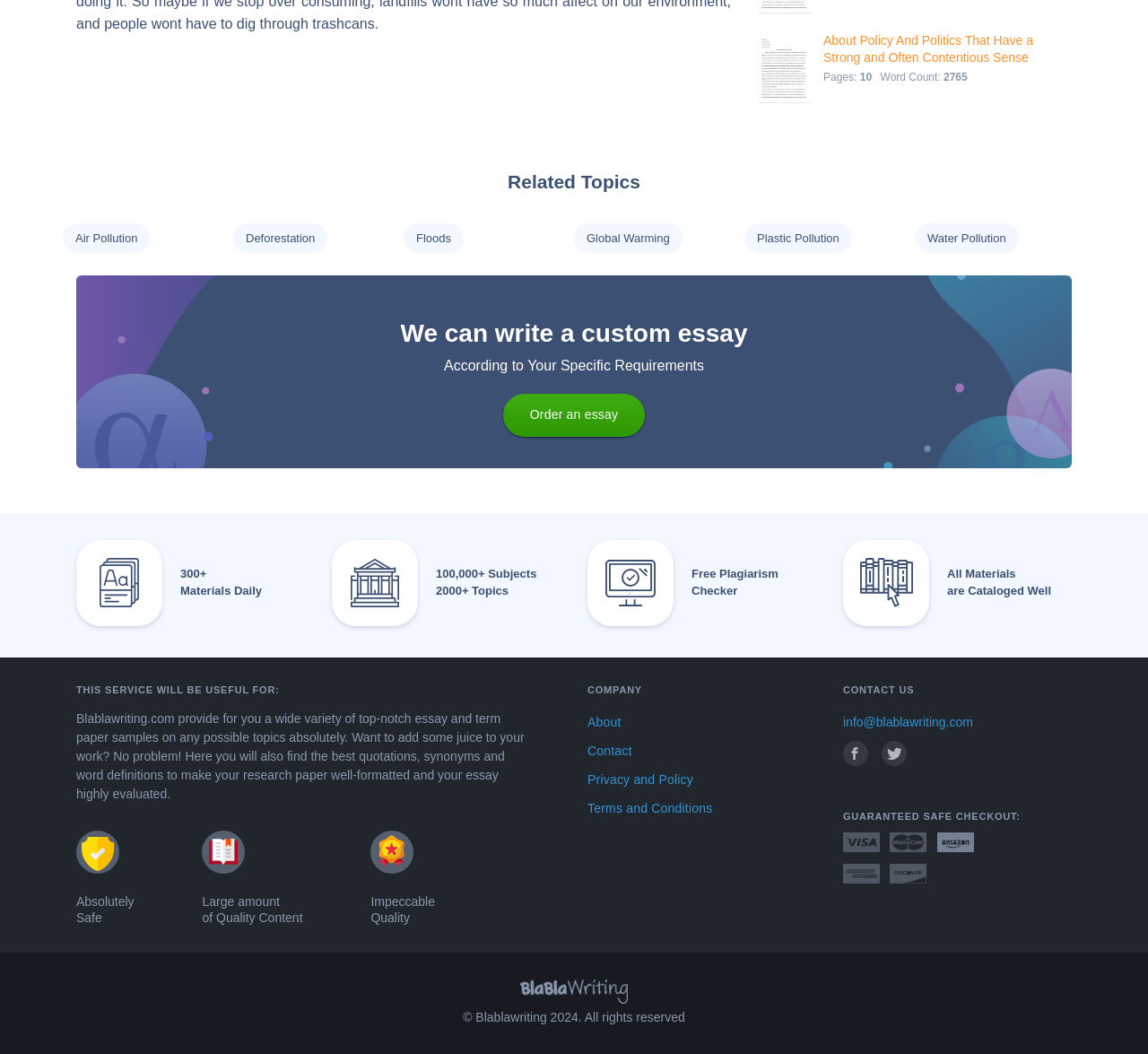Please mark the bounding box coordinates of the area that should be clicked to carry out the instruction: "Click on the 'Order an essay' link".

[0.438, 0.374, 0.562, 0.414]